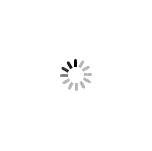What is suggested to strengthen the relationship with donors?
Based on the screenshot, give a detailed explanation to answer the question.

The caption suggests engaging donors in creative ways, such as inviting them to events or encouraging them to involve others, which can strengthen their relationship with the organization and potentially lead to greater support, implying that building a personal connection with donors can lead to more significant contributions.